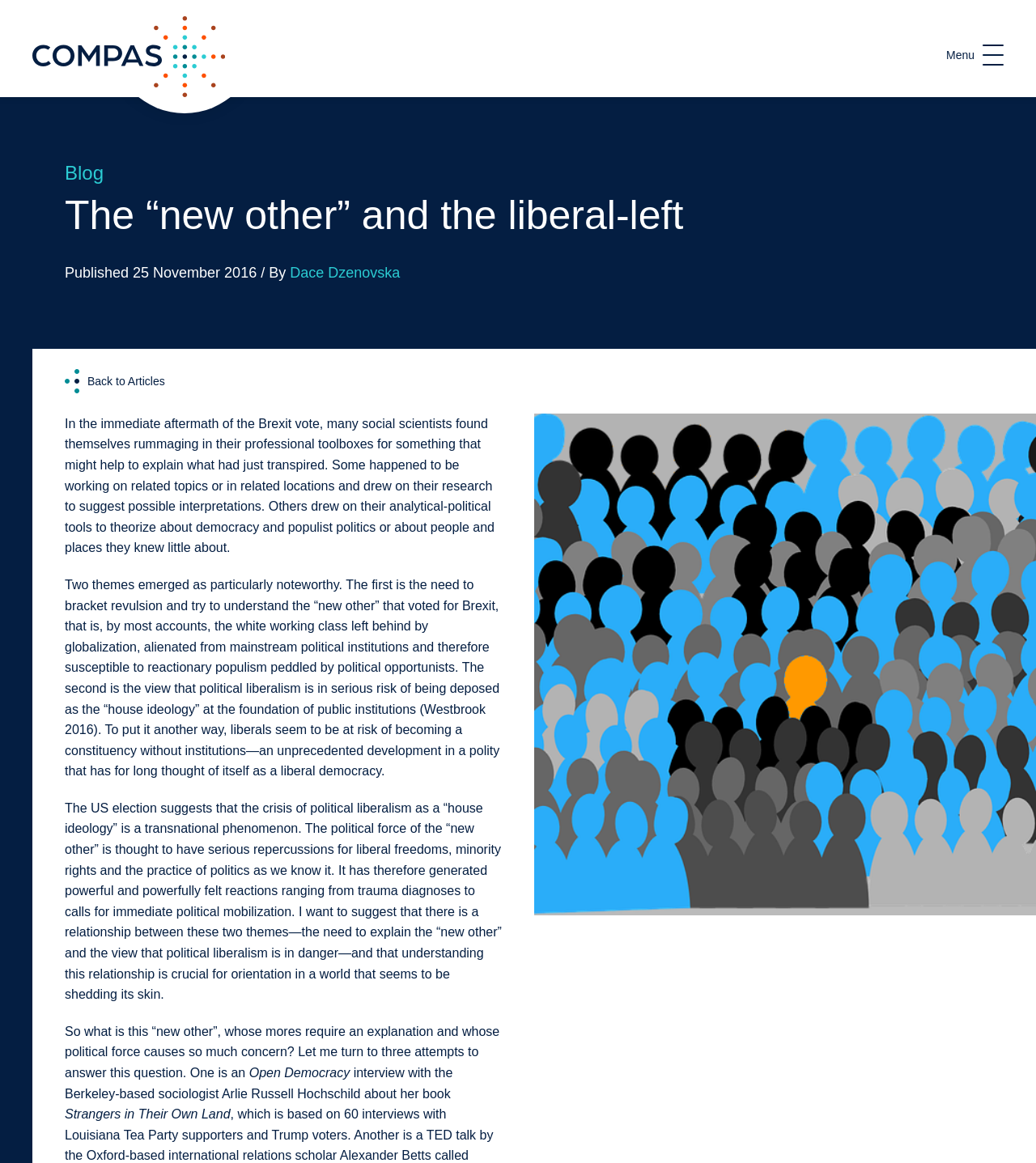What is the name of the book mentioned in the blog post?
Carefully analyze the image and provide a detailed answer to the question.

The name of the book can be determined by reading the text 'Strangers in Their Own Land' which is mentioned in the context of an interview with the Berkeley-based sociologist Arlie Russell Hochschild.